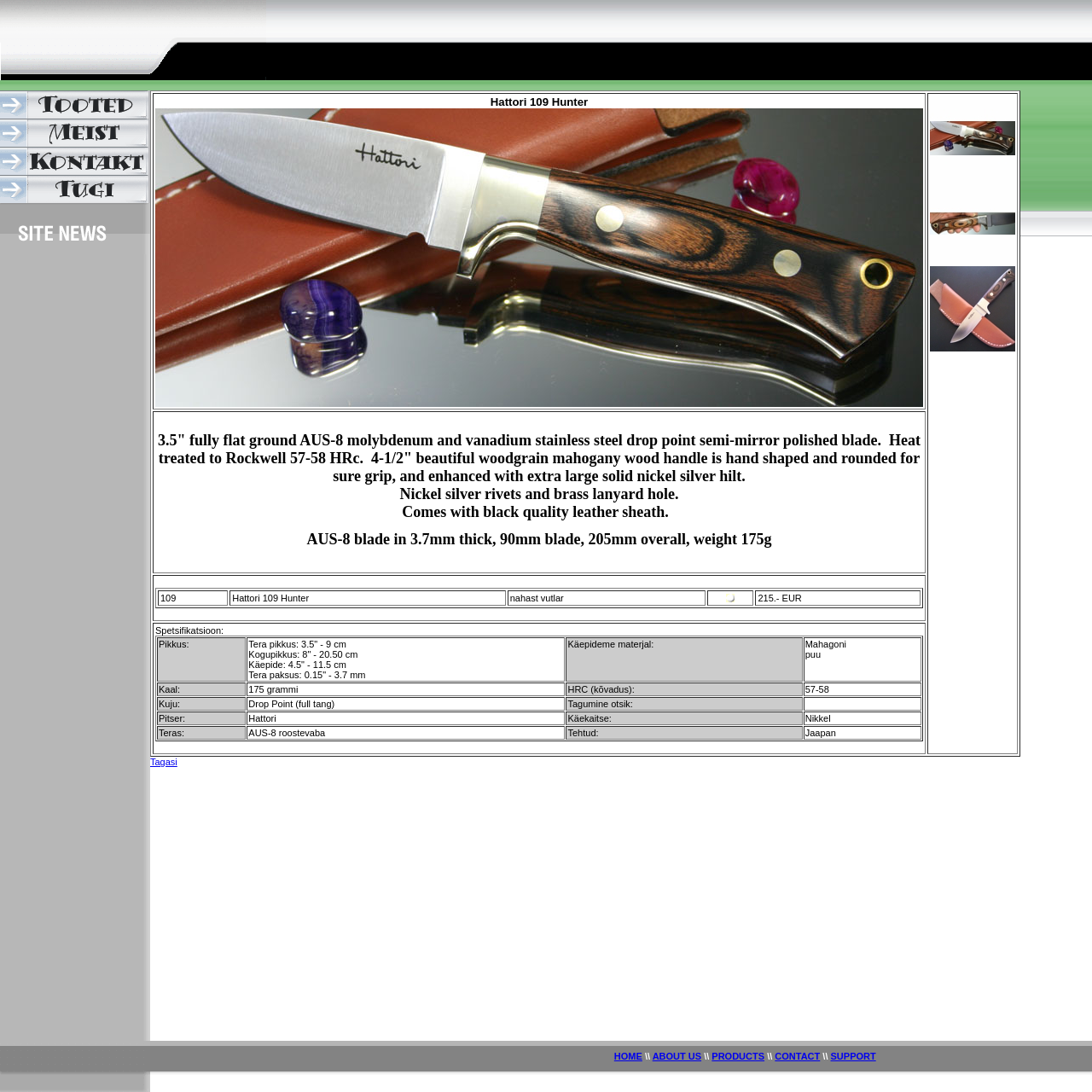Identify the bounding box coordinates of the clickable section necessary to follow the following instruction: "Click on News". The coordinates should be presented as four float numbers from 0 to 1, i.e., [left, top, right, bottom].

[0.0, 0.225, 0.138, 0.234]